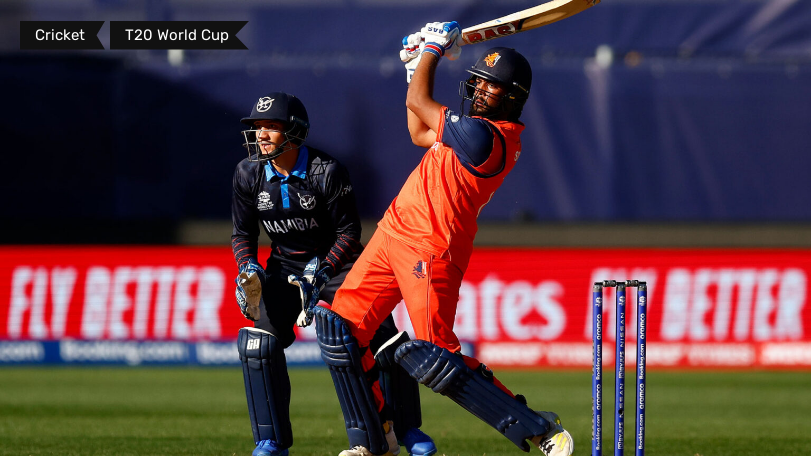What is written on the front of the Namibian wicketkeeper's uniform?
Give a single word or phrase as your answer by examining the image.

NAMIBIA